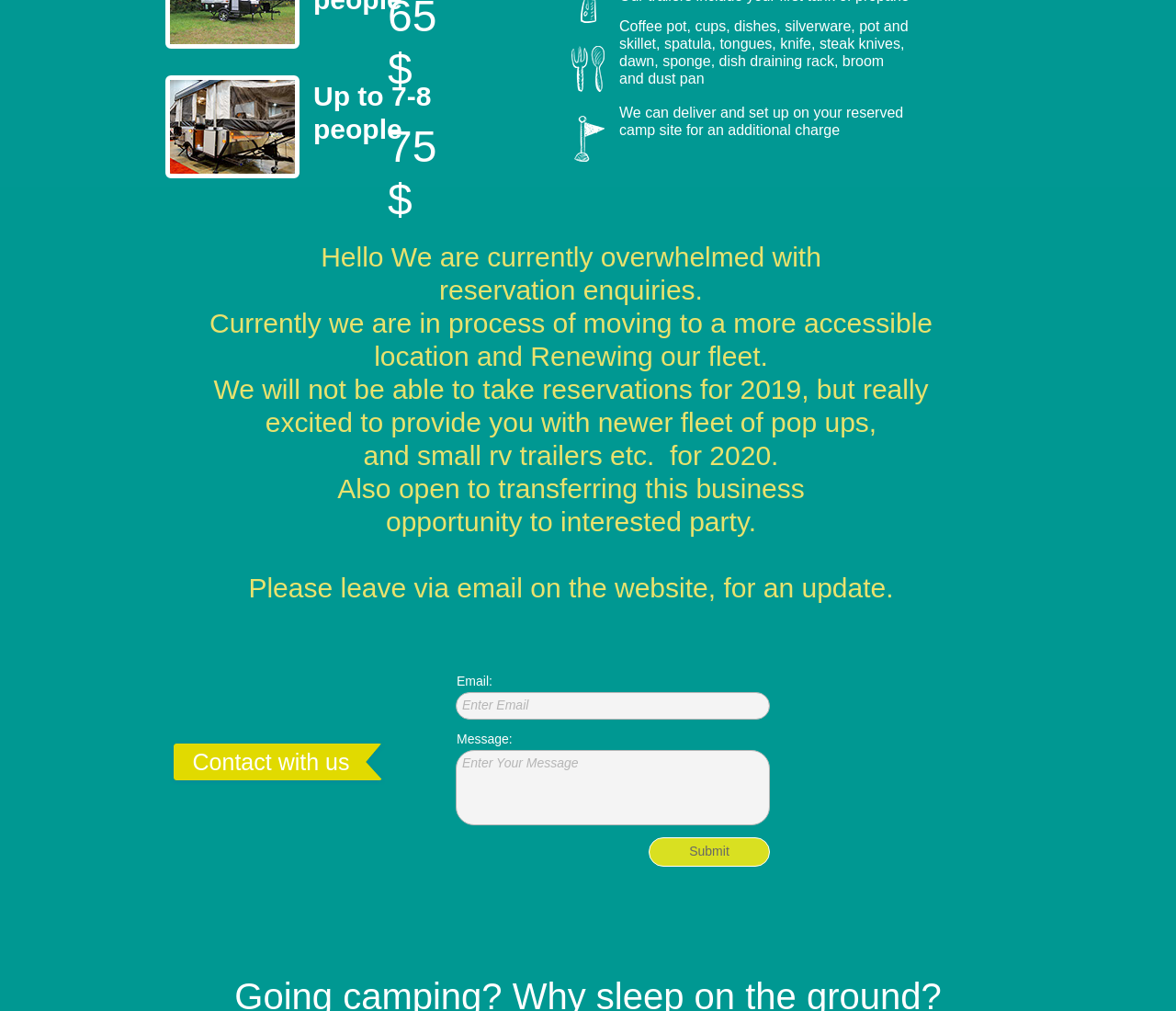Determine the bounding box of the UI element mentioned here: "parent_node: Enter Your Message name="custom_U3620"". The coordinates must be in the format [left, top, right, bottom] with values ranging from 0 to 1.

[0.388, 0.743, 0.654, 0.815]